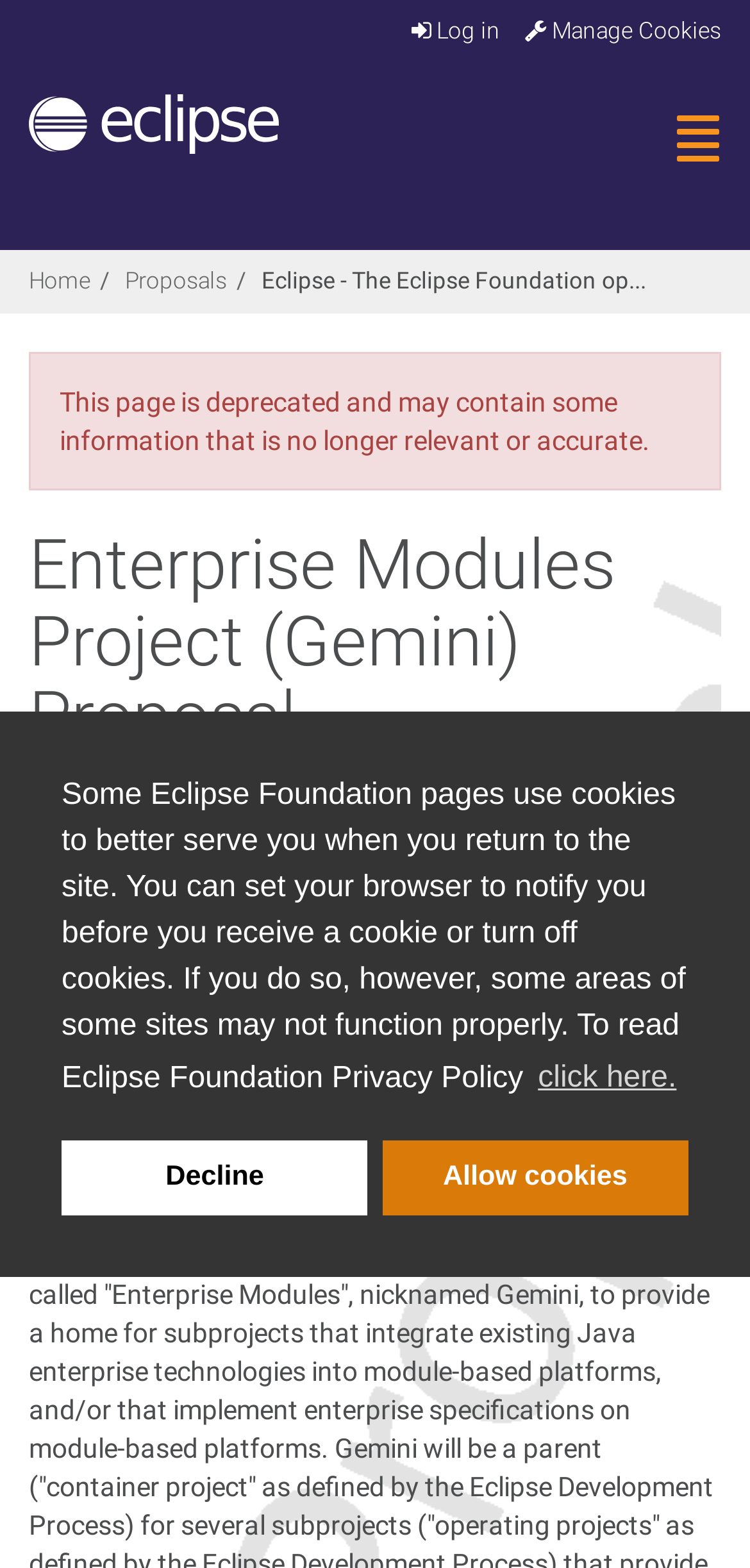Locate the bounding box coordinates of the area to click to fulfill this instruction: "Visit the Eclipse.org homepage". The bounding box should be presented as four float numbers between 0 and 1, in the order [left, top, right, bottom].

[0.0, 0.06, 0.372, 0.098]